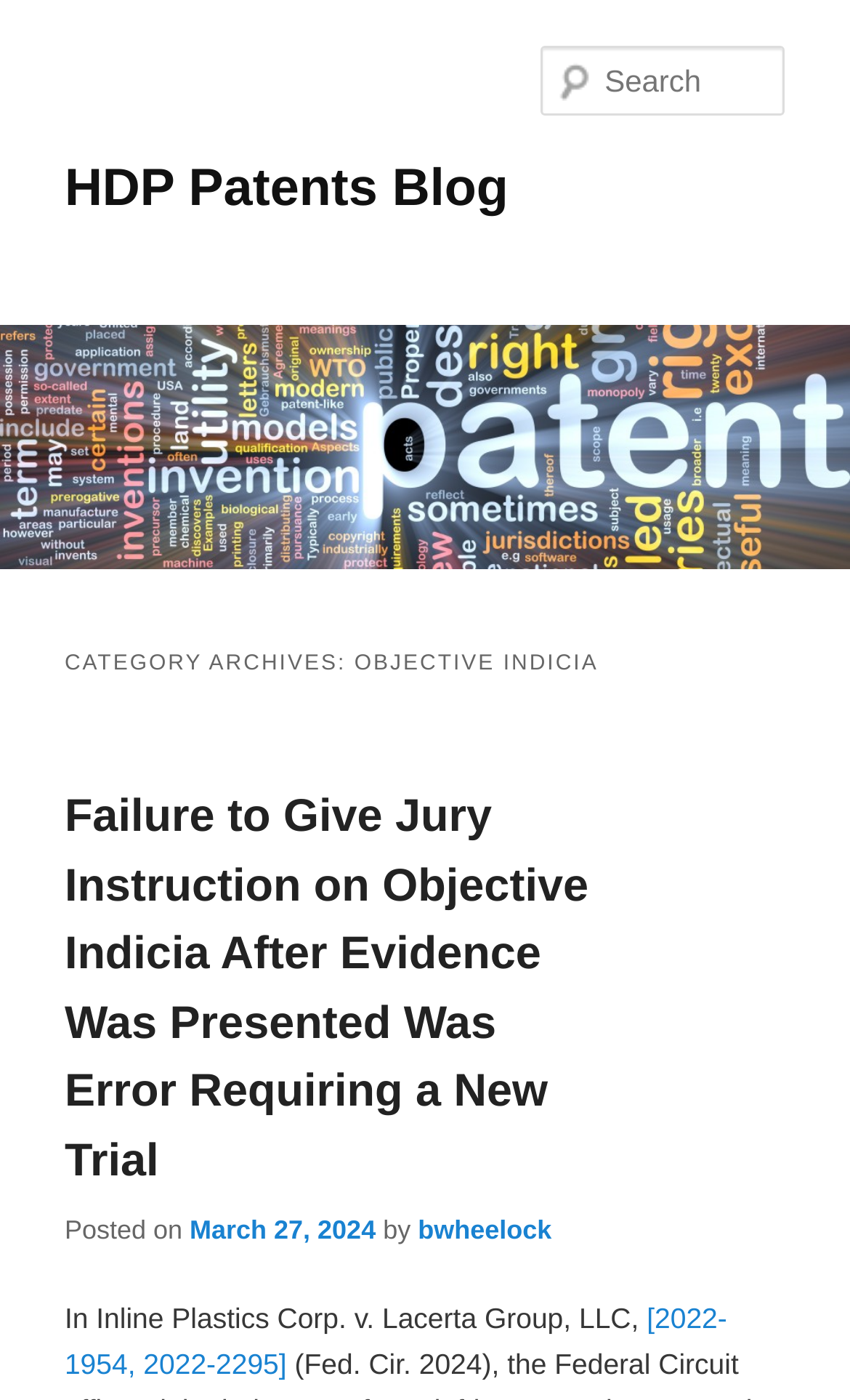Extract the primary headline from the webpage and present its text.

HDP Patents Blog